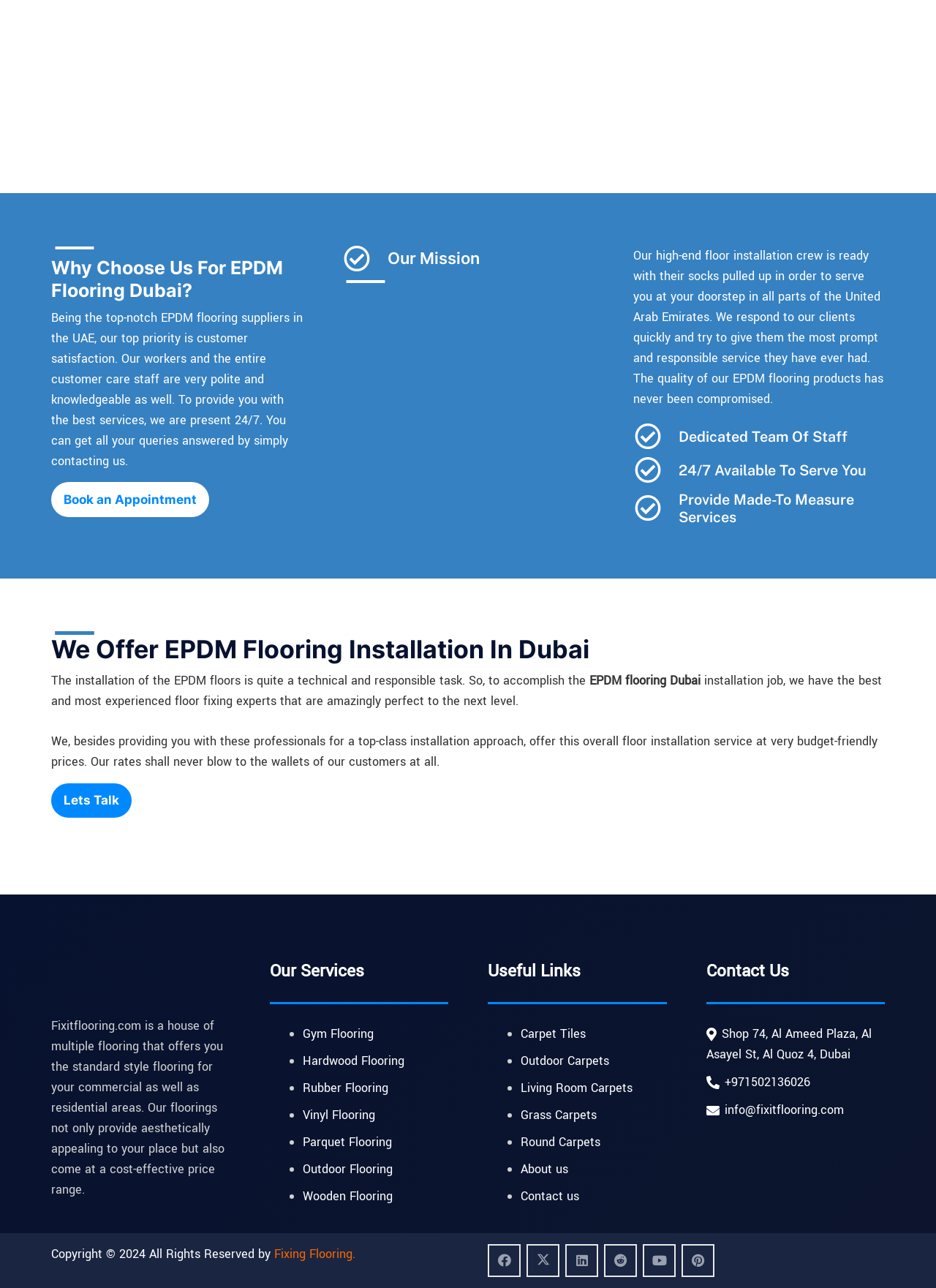Locate the bounding box coordinates of the clickable part needed for the task: "Explore other flooring services".

[0.323, 0.796, 0.399, 0.809]